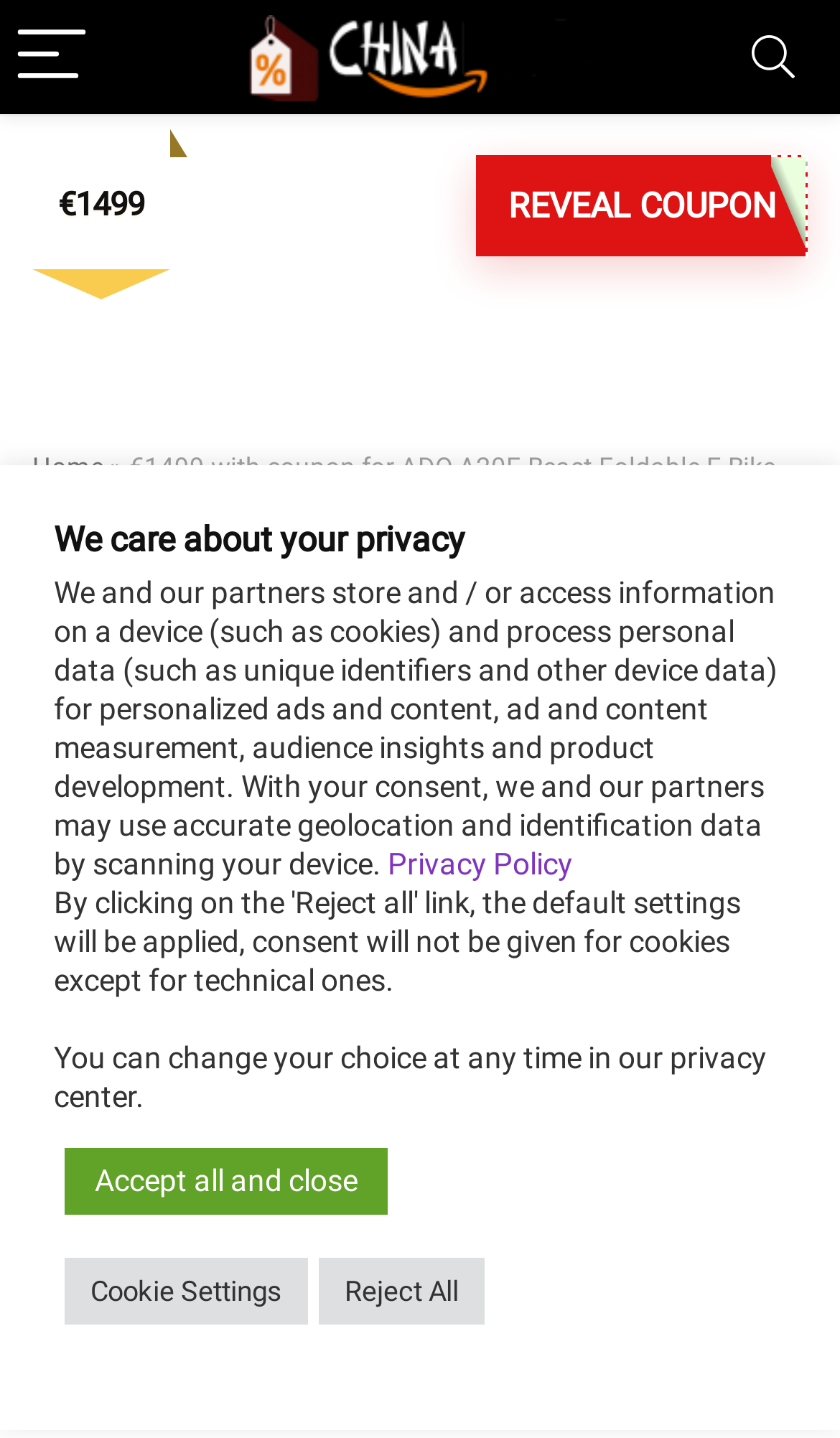Determine the bounding box coordinates of the clickable area required to perform the following instruction: "Go to home page". The coordinates should be represented as four float numbers between 0 and 1: [left, top, right, bottom].

[0.038, 0.315, 0.123, 0.335]